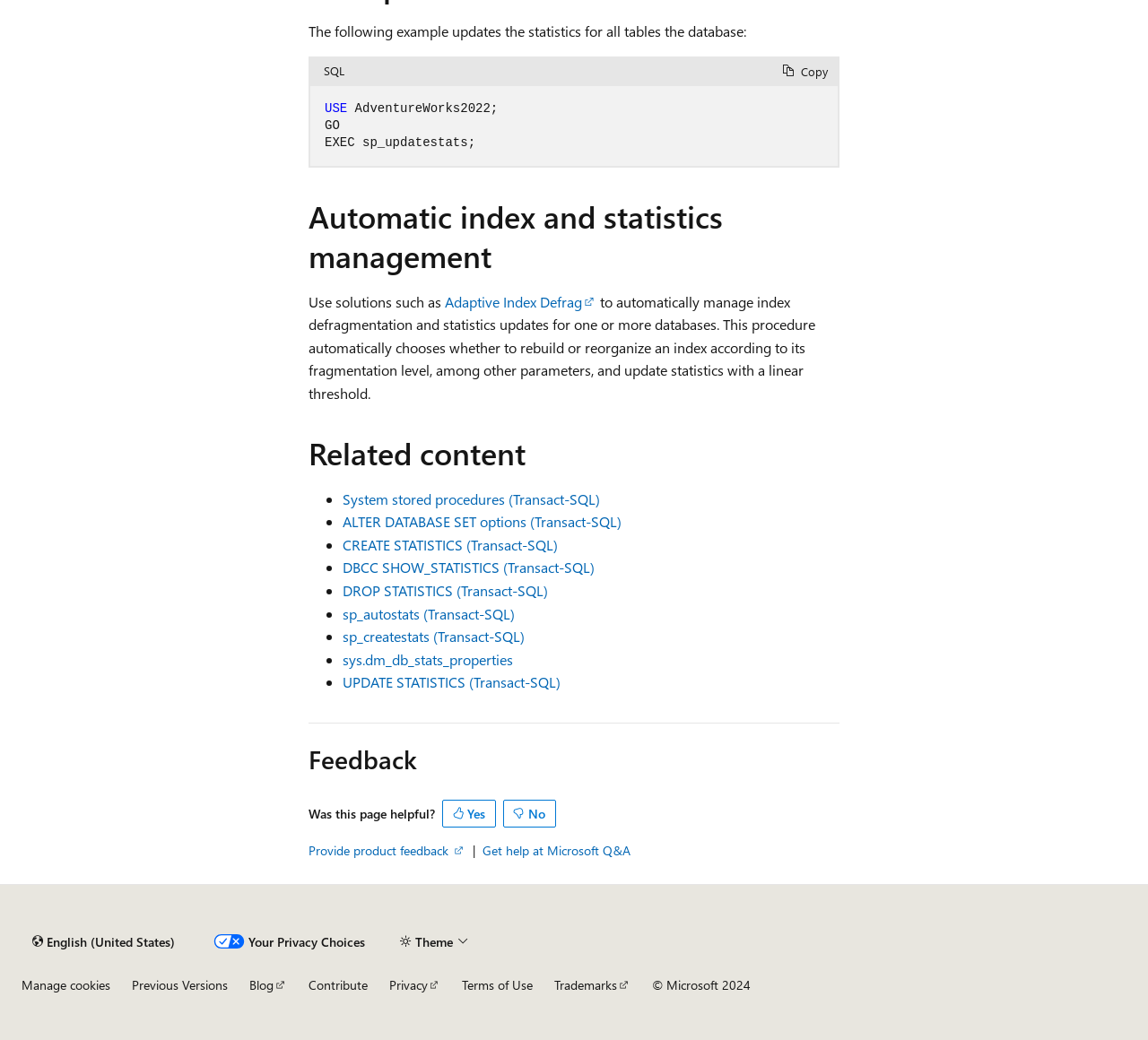Determine the bounding box for the UI element described here: "System stored procedures (Transact-SQL)".

[0.298, 0.47, 0.523, 0.489]